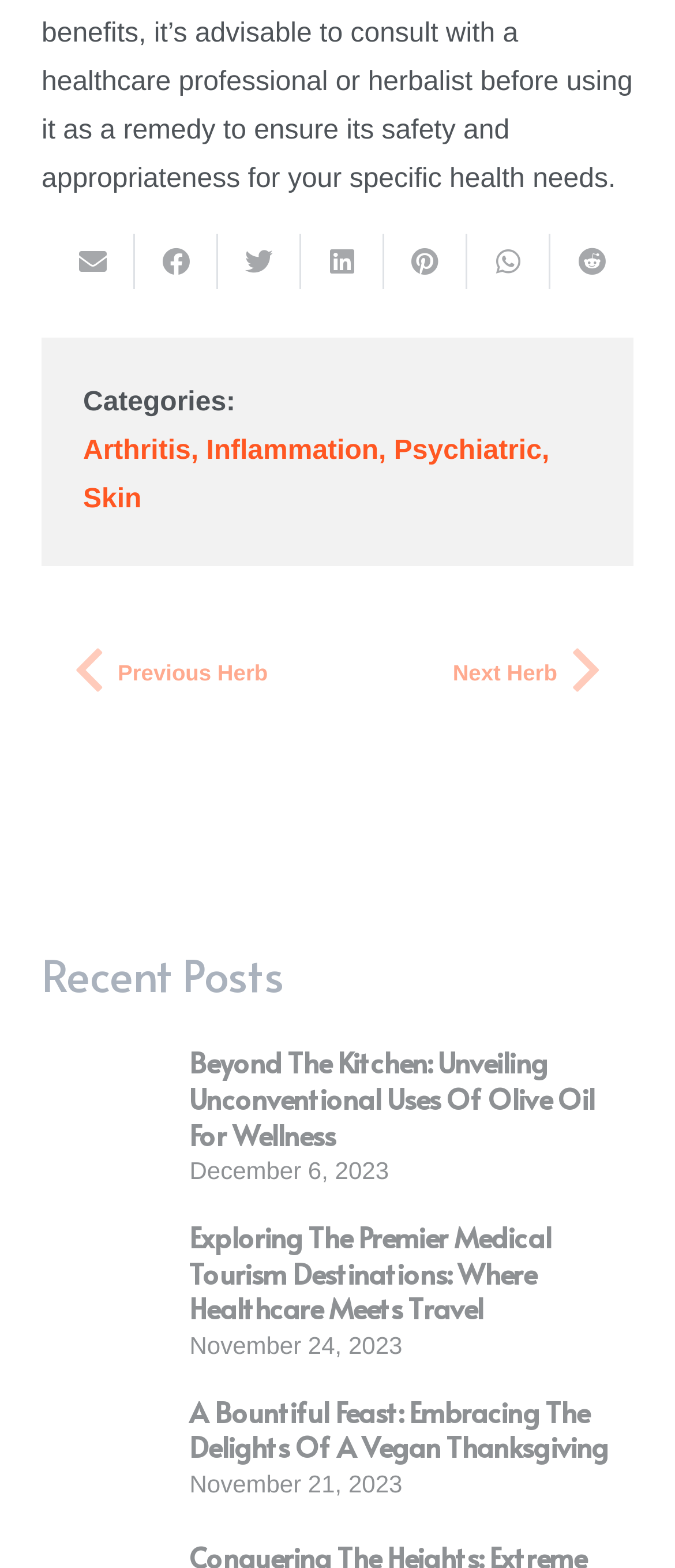Identify the bounding box coordinates of the element that should be clicked to fulfill this task: "Read article about olive oil for wellness". The coordinates should be provided as four float numbers between 0 and 1, i.e., [left, top, right, bottom].

[0.062, 0.671, 0.237, 0.69]